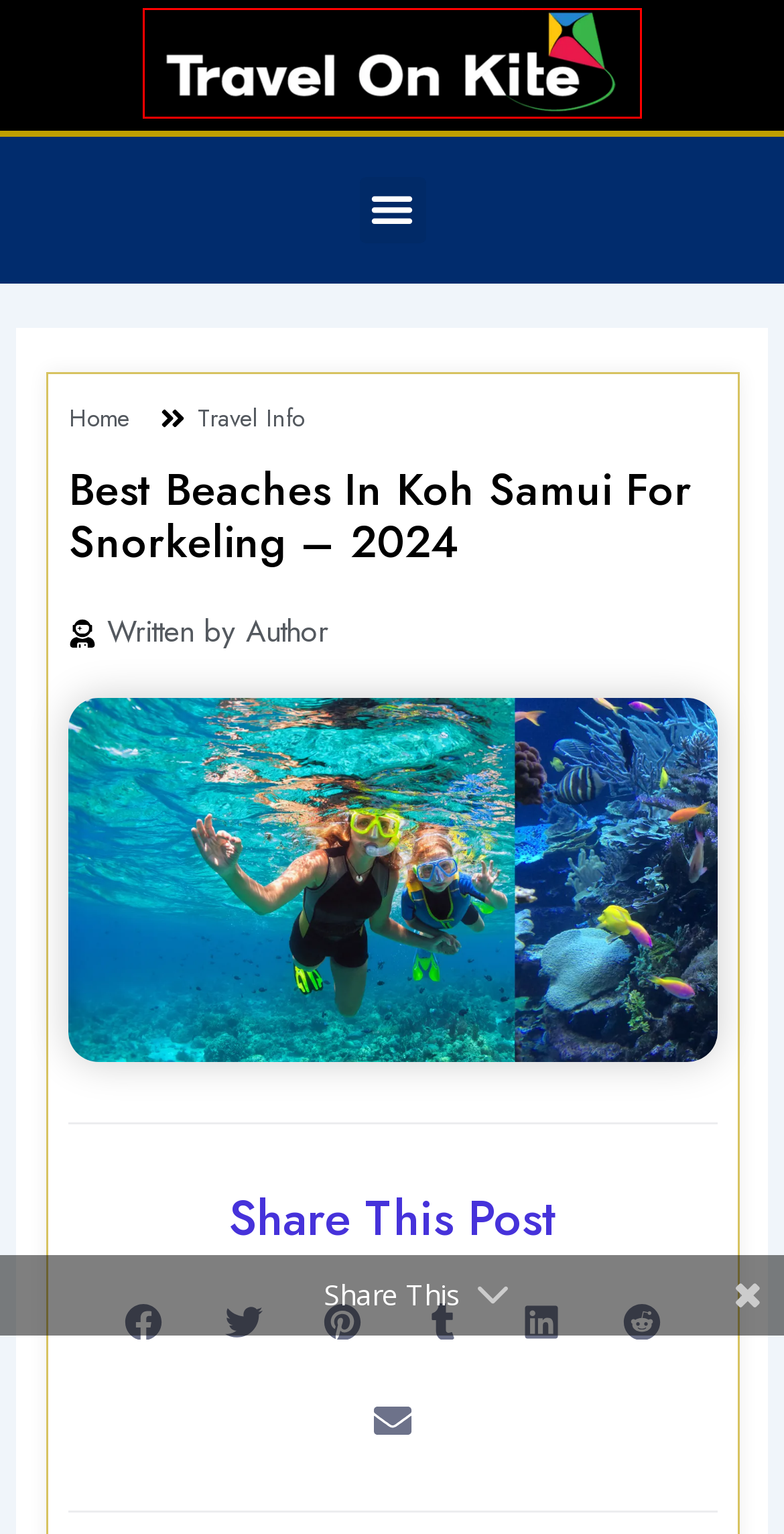A screenshot of a webpage is given, marked with a red bounding box around a UI element. Please select the most appropriate webpage description that fits the new page after clicking the highlighted element. Here are the candidates:
A. Contact us - Travel on Kite
B. Family Travel - Travel on Kite
C. Best Places - Travel on Kite
D. Home - Travel on Kite
E. How to Become a Travel Planner - Best Guide 2024 - Travel on Kite
F. Terms and Conditions - Travel on Kite
G. Is Feb a Good Time to Visit Bali? - Travel on Kite
H. Couple Travel - Travel on Kite

D